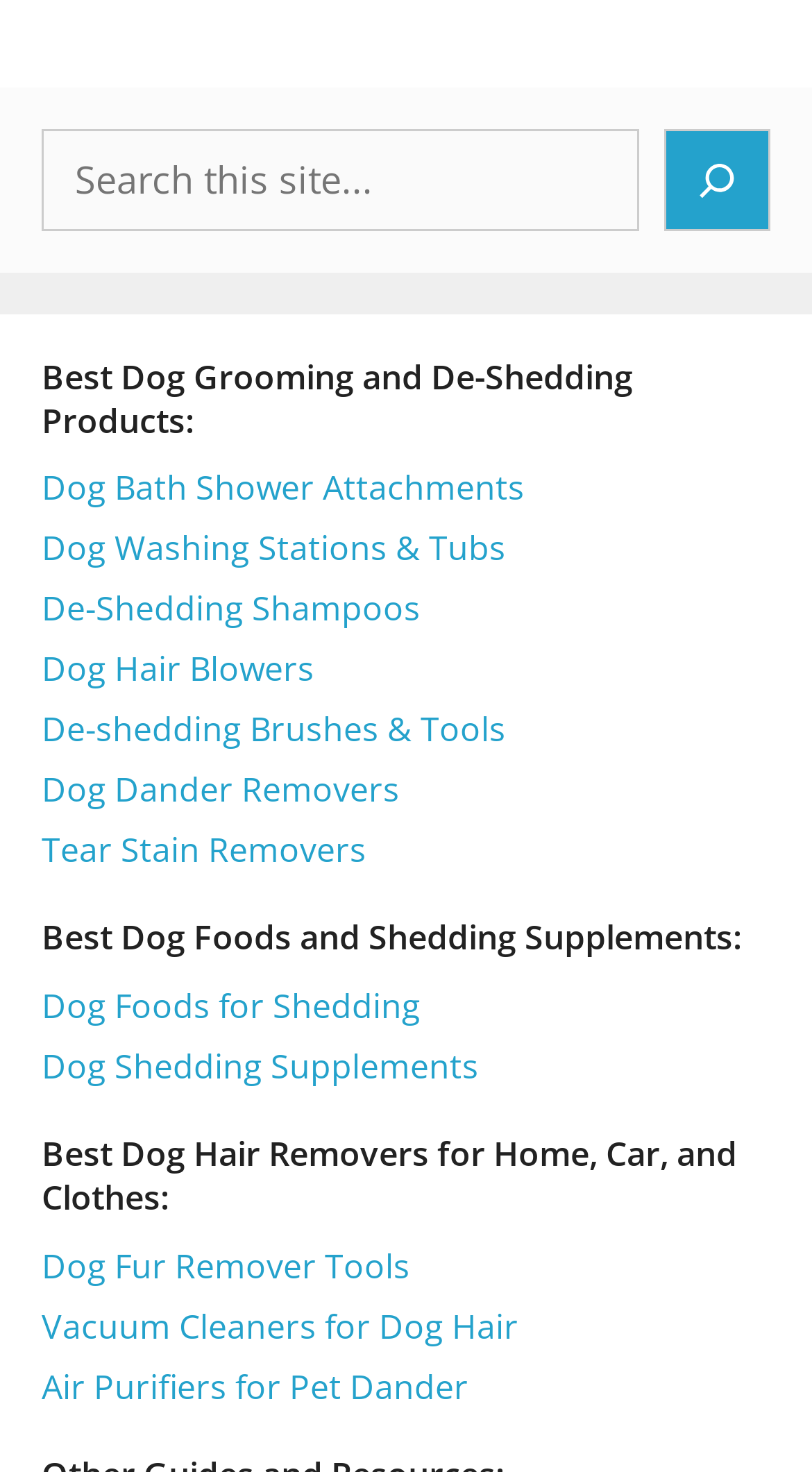Please find the bounding box coordinates of the element that needs to be clicked to perform the following instruction: "View vacuum cleaners for dog hair". The bounding box coordinates should be four float numbers between 0 and 1, represented as [left, top, right, bottom].

[0.051, 0.885, 0.638, 0.916]